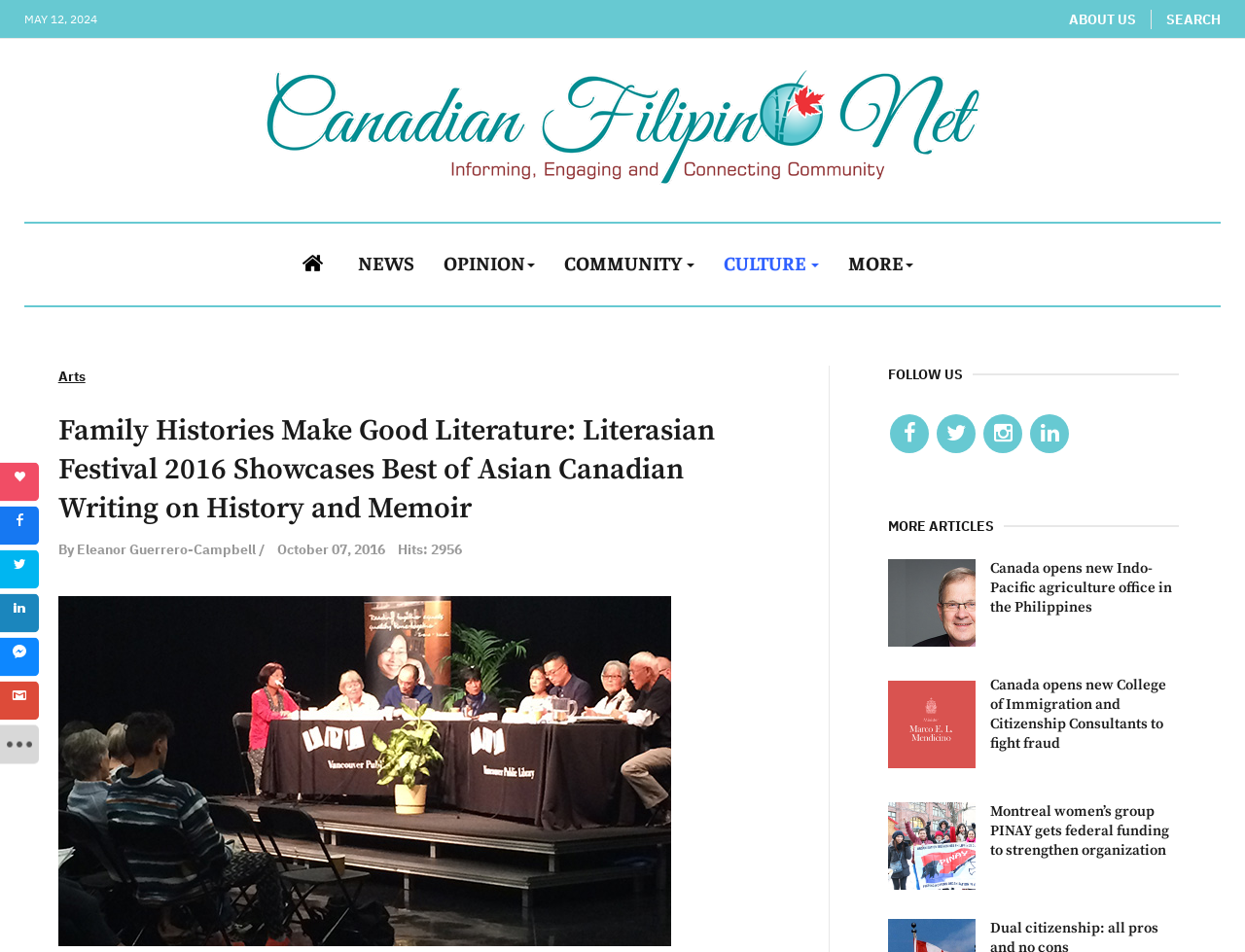Kindly determine the bounding box coordinates of the area that needs to be clicked to fulfill this instruction: "Read the article Family Histories Make Good Literature".

[0.047, 0.433, 0.574, 0.555]